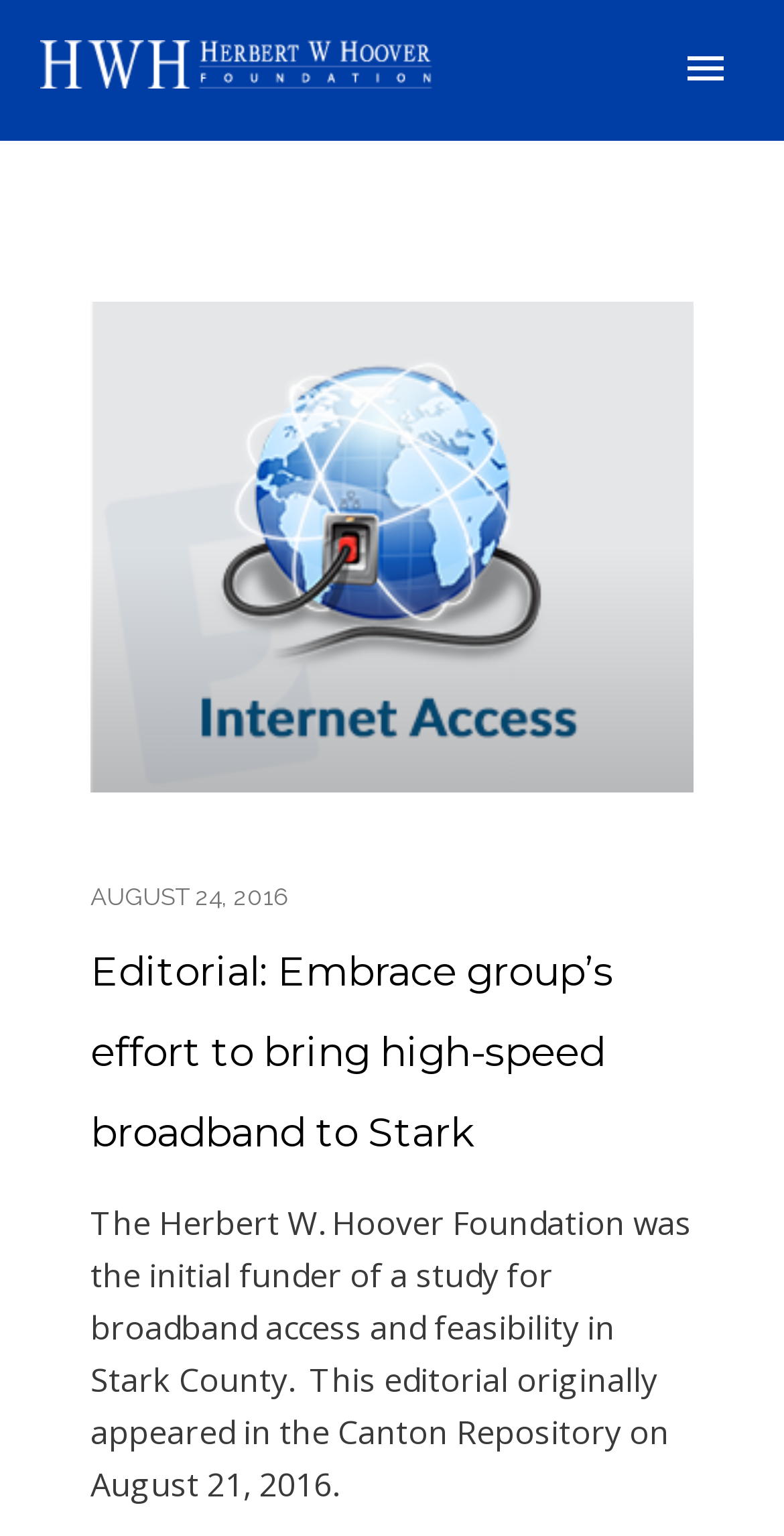What is the name of the foundation mentioned?
Kindly give a detailed and elaborate answer to the question.

The name of the foundation mentioned is Herbert W. Hoover Foundation, which is also the link text and image description at the top of the webpage.